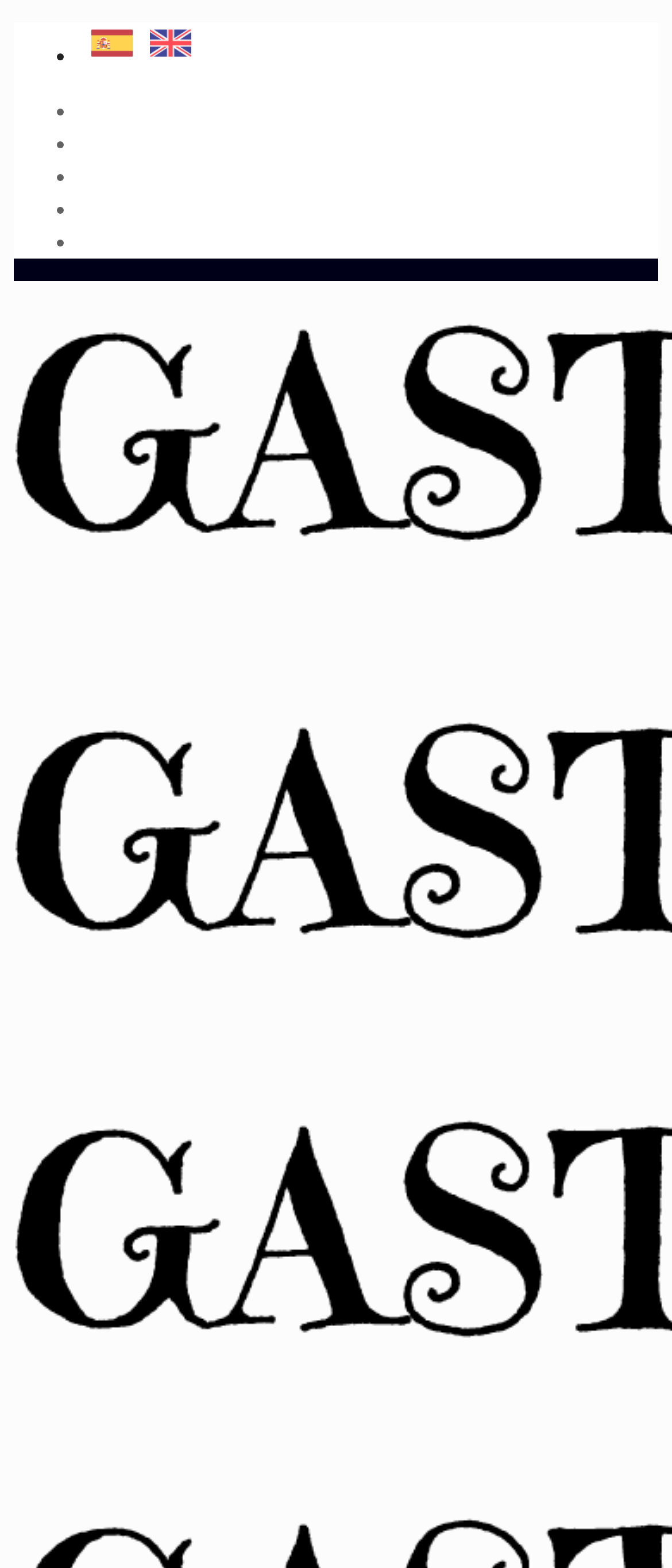What is the position of the first link?
Please respond to the question with a detailed and informative answer.

According to the bounding box coordinates, the first link has a top-left position of [0.123, 0.027] and a bottom-right position of [0.21, 0.044], indicating that it is located at the top-left of the webpage.